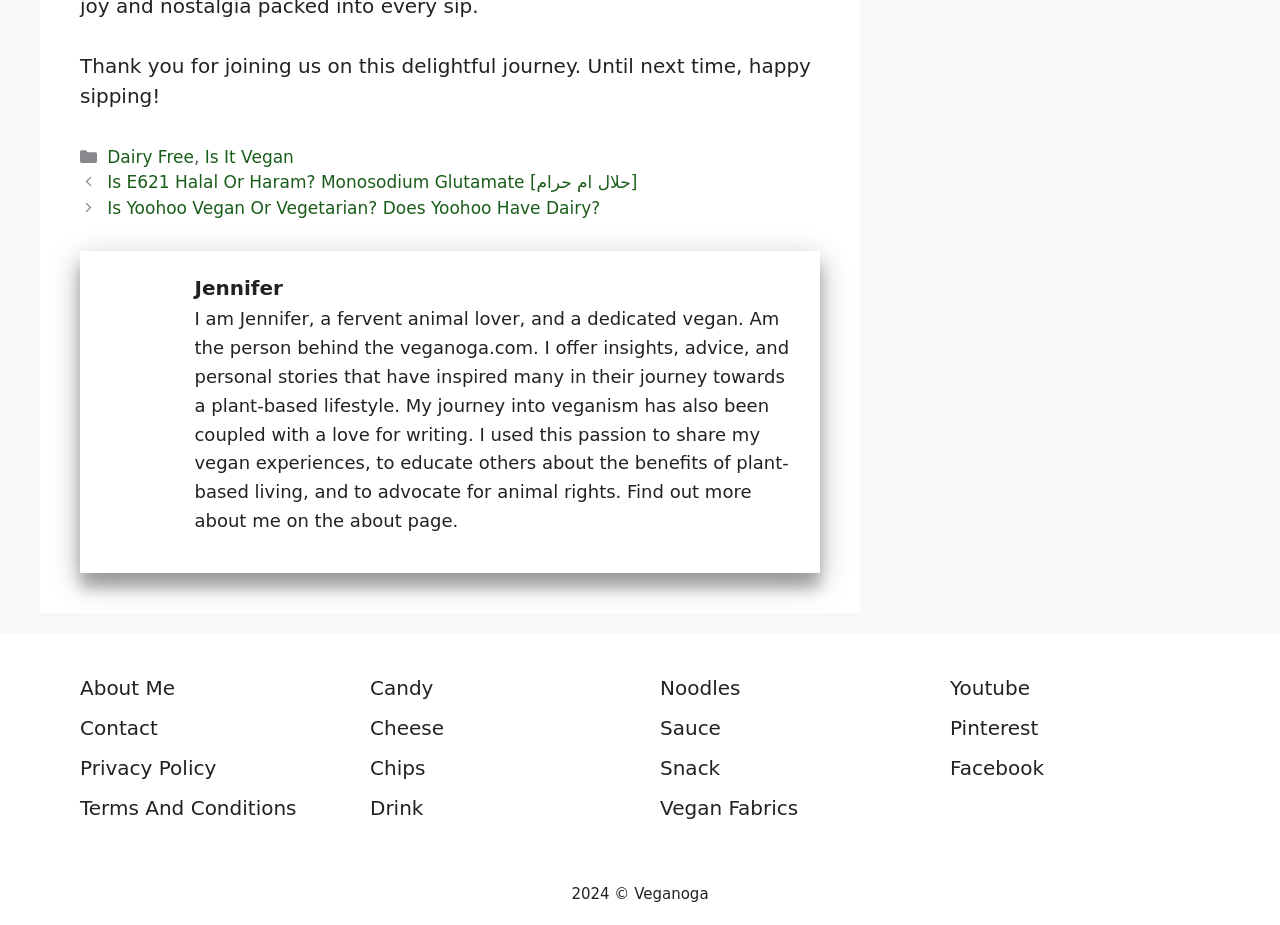Locate the UI element described by Is It Vegan and provide its bounding box coordinates. Use the format (top-left x, top-left y, bottom-right x, bottom-right y) with all values as floating point numbers between 0 and 1.

[0.16, 0.159, 0.23, 0.18]